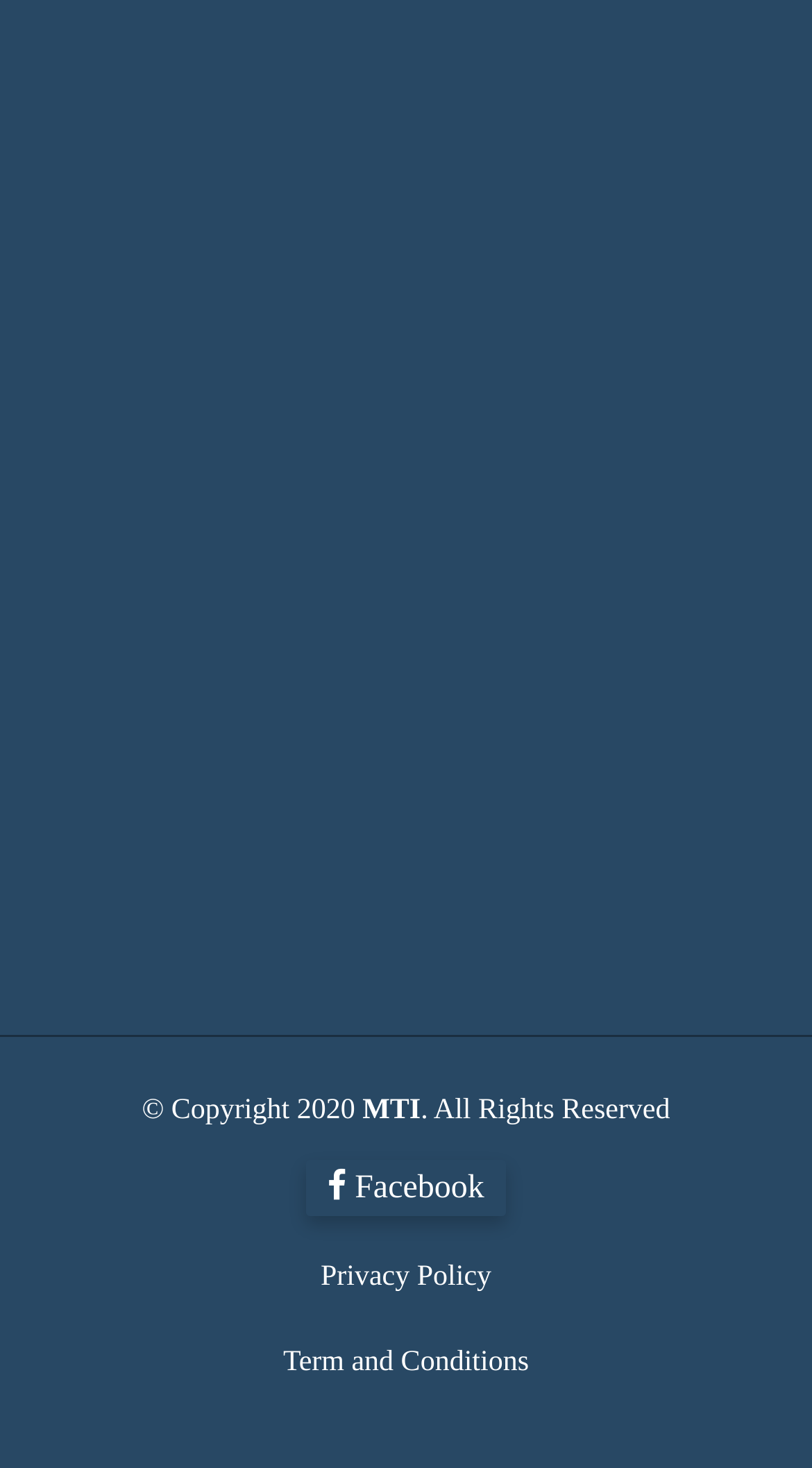From the element description: "9:00 AM to 5:00 PM", extract the bounding box coordinates of the UI element. The coordinates should be expressed as four float numbers between 0 and 1, in the order [left, top, right, bottom].

[0.038, 0.768, 0.44, 0.798]